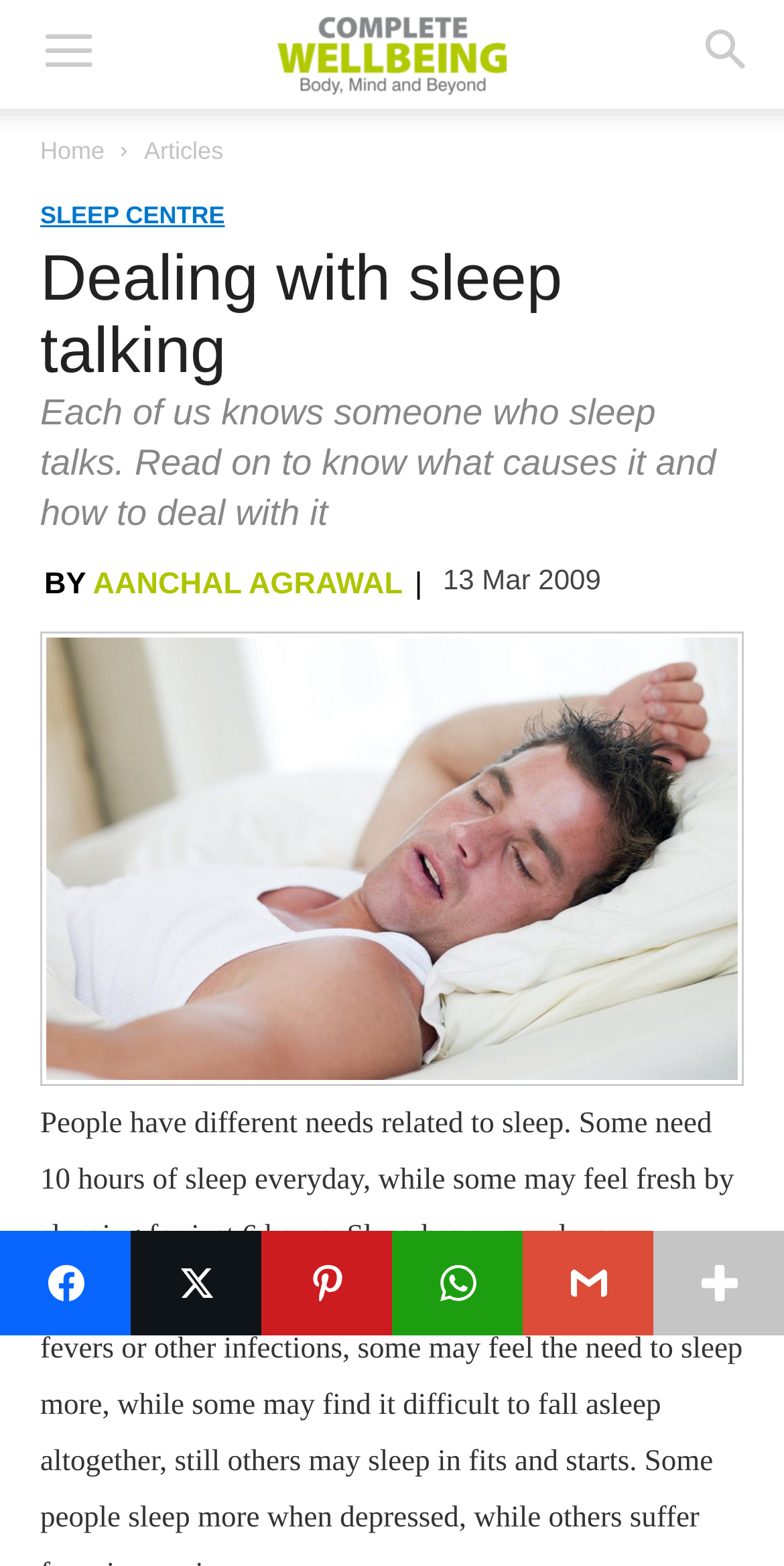Please determine the bounding box coordinates of the element's region to click in order to carry out the following instruction: "Share on Facebook". The coordinates should be four float numbers between 0 and 1, i.e., [left, top, right, bottom].

[0.0, 0.786, 0.167, 0.853]